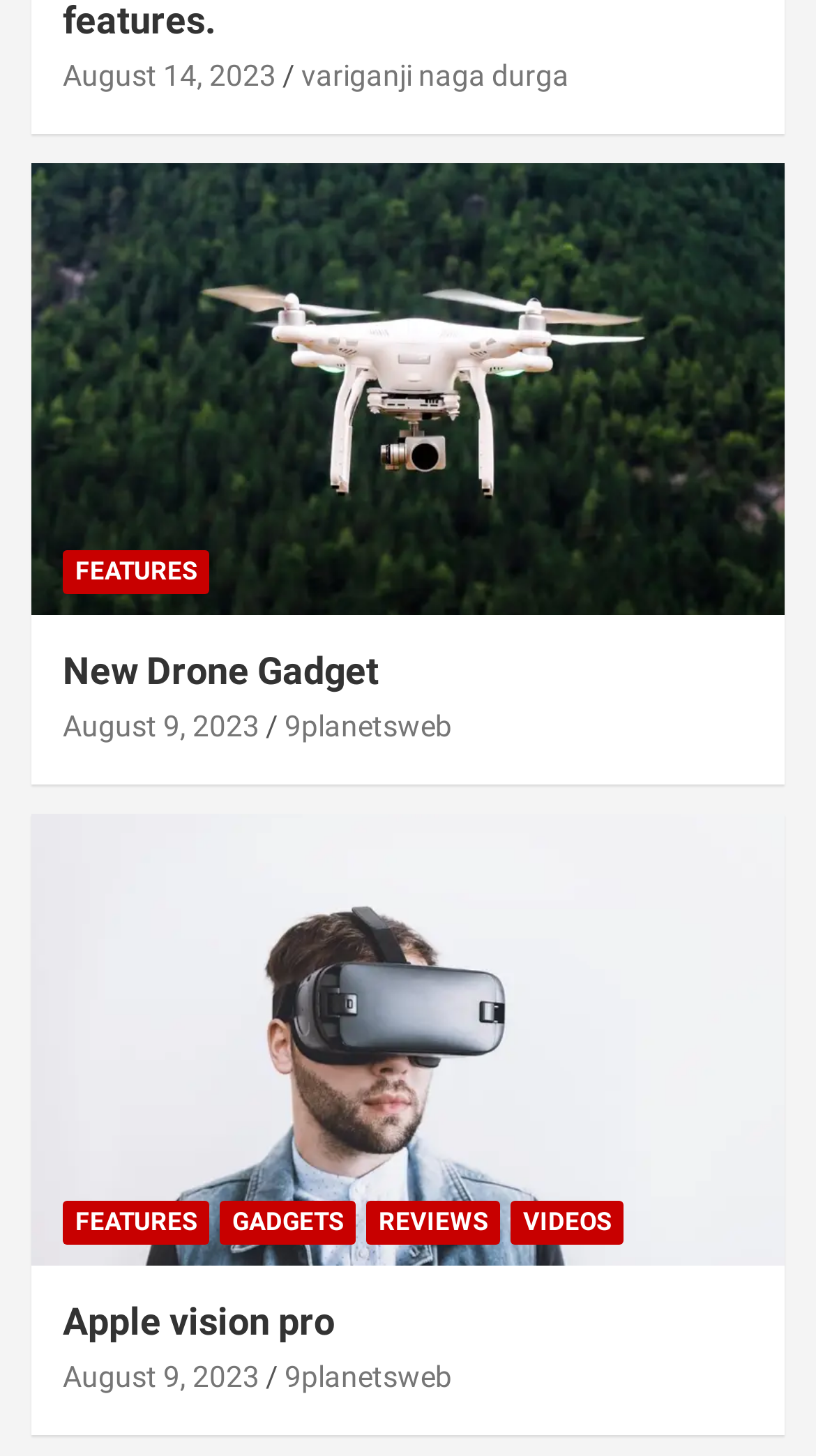Provide the bounding box coordinates of the UI element this sentence describes: "Features".

[0.077, 0.378, 0.256, 0.408]